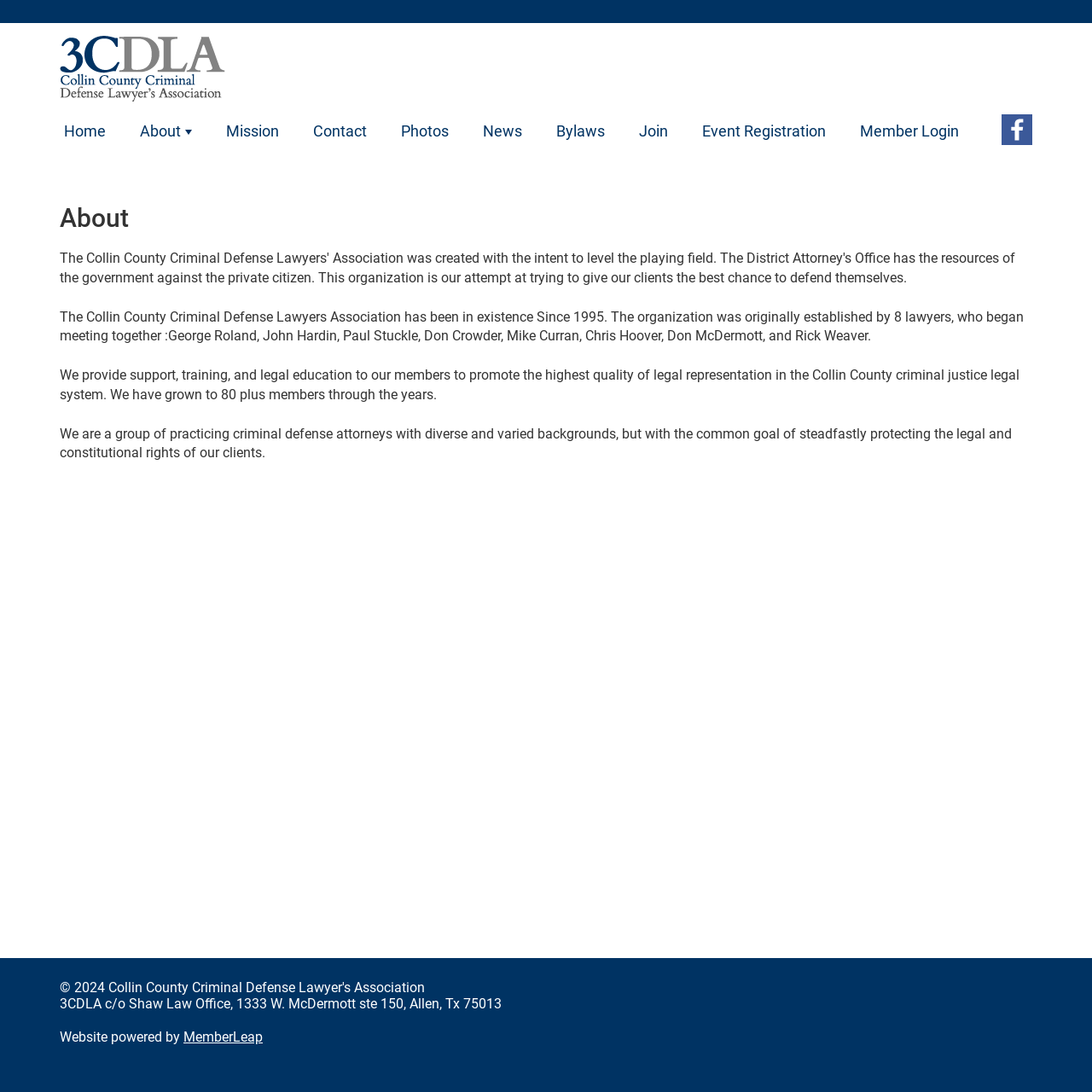Find the bounding box coordinates of the clickable area that will achieve the following instruction: "Click the Home link".

[0.043, 0.101, 0.112, 0.14]